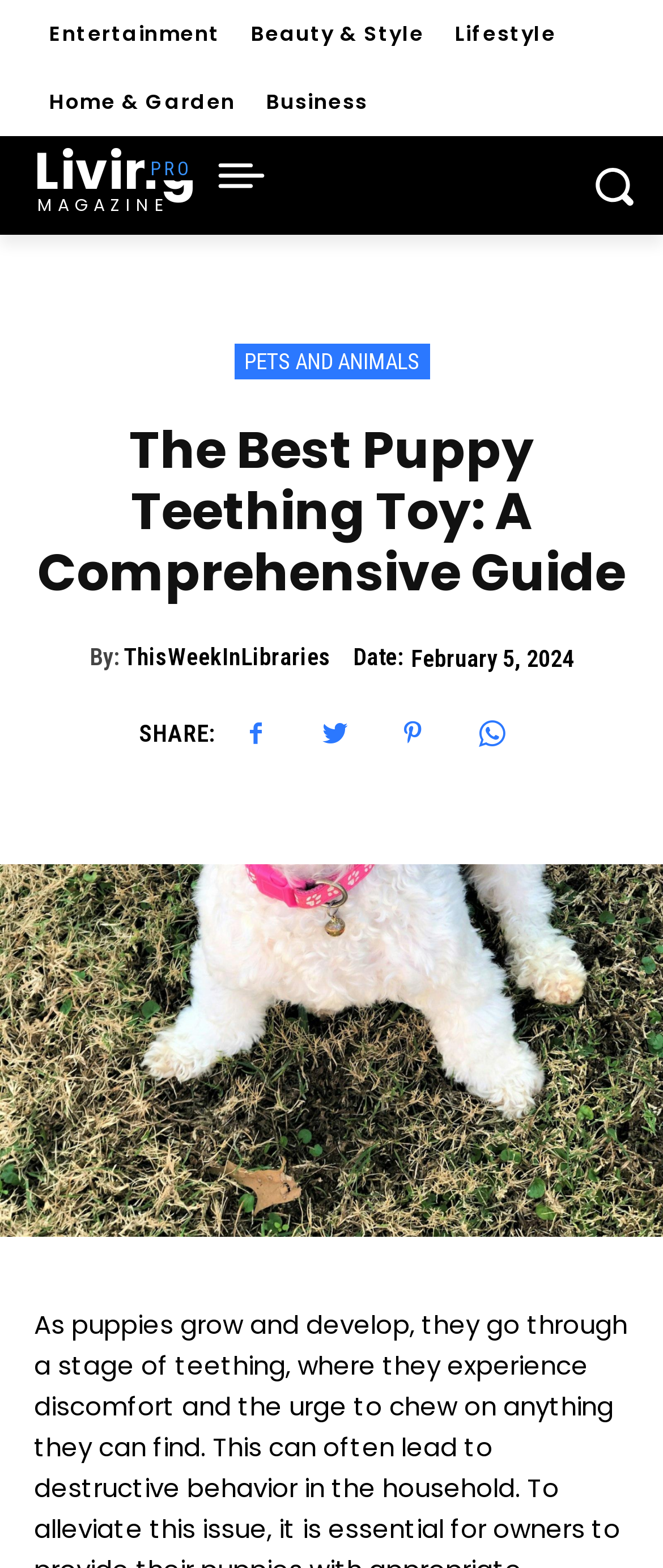Locate the bounding box coordinates of the clickable area to execute the instruction: "Share the article on social media". Provide the coordinates as four float numbers between 0 and 1, represented as [left, top, right, bottom].

[0.335, 0.446, 0.437, 0.489]